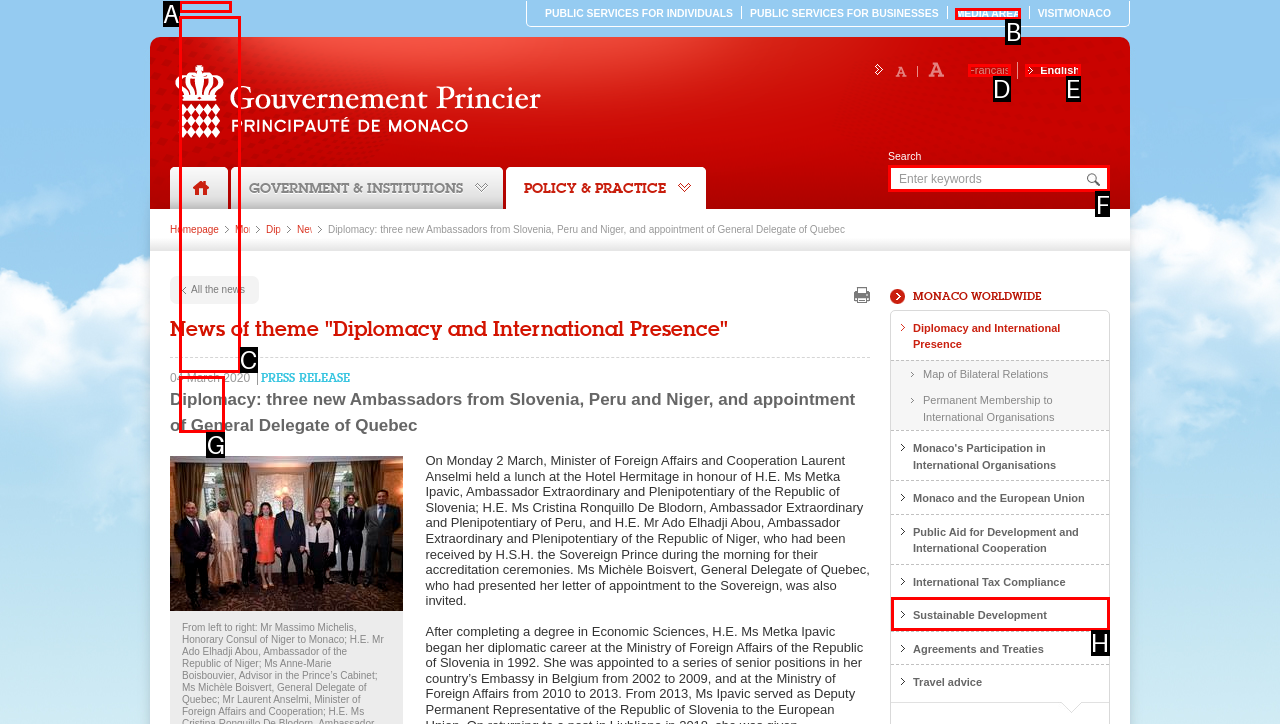Determine which HTML element to click for this task: Search for keywords Provide the letter of the selected choice.

F